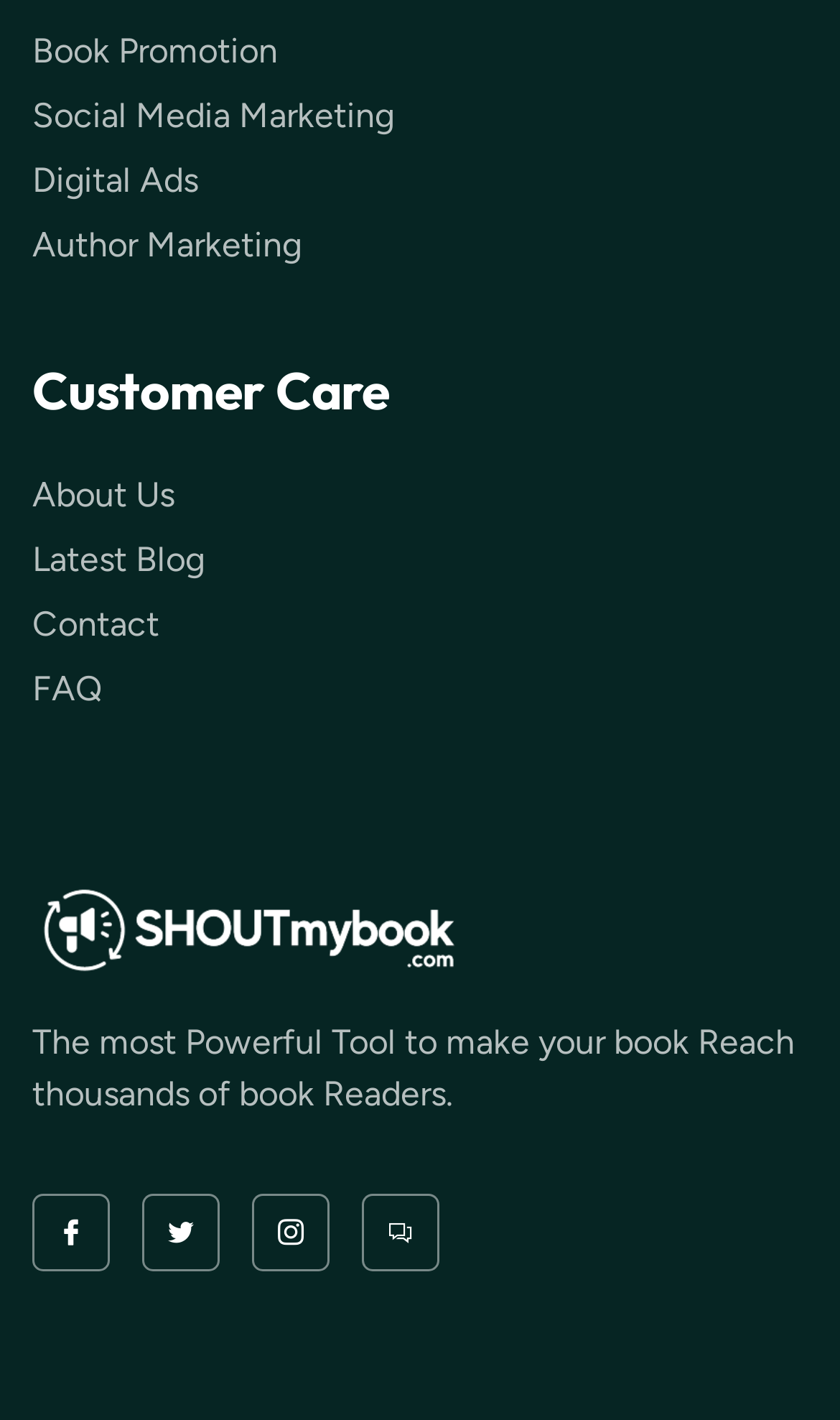Analyze the image and provide a detailed answer to the question: What is the main focus of the customer care section?

The 'Customer Care' section is likely to provide support to customers, as it is a common practice for websites to have a customer care or support section to assist users with their queries and issues.